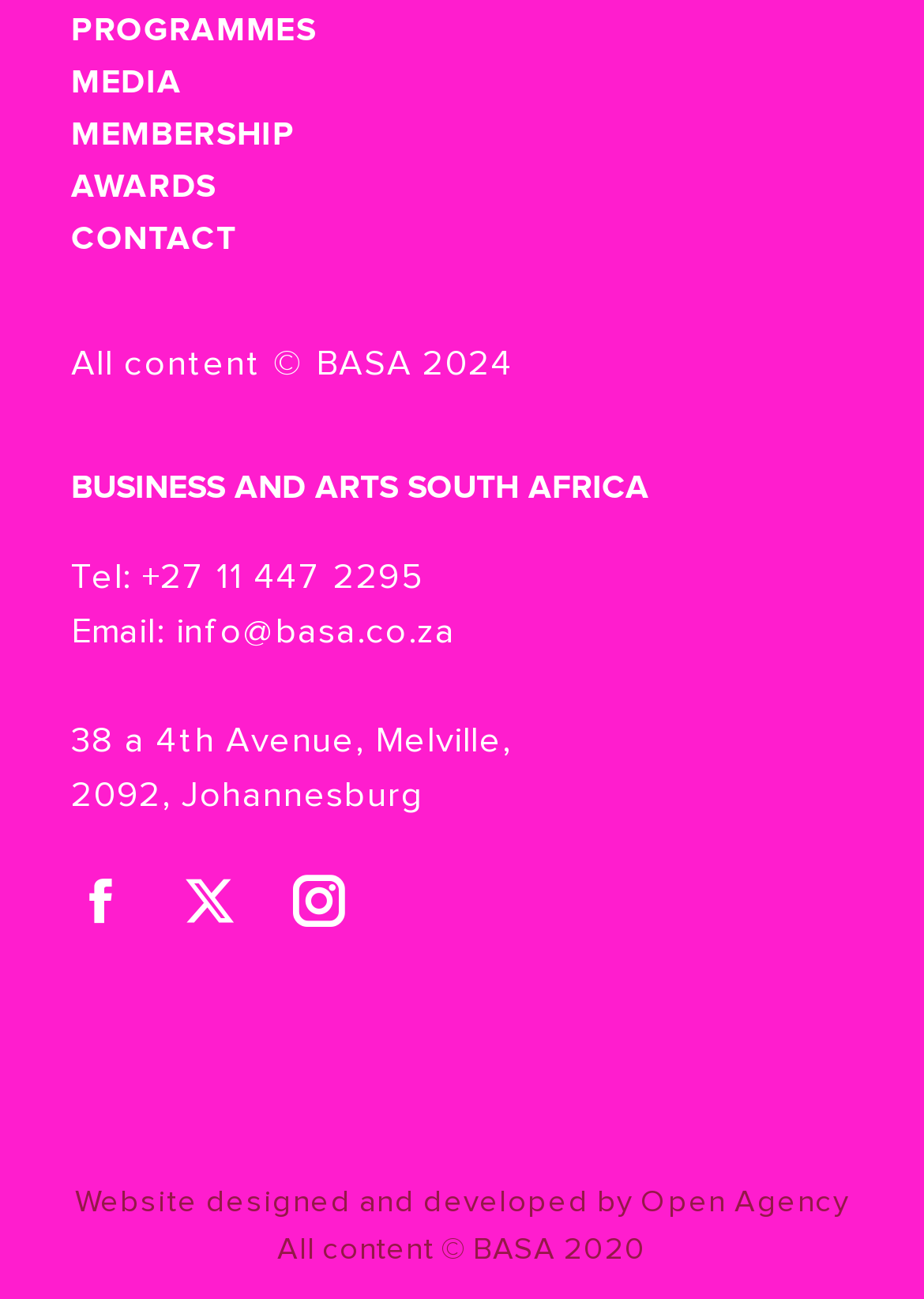Locate the bounding box coordinates of the element that needs to be clicked to carry out the instruction: "Click on PROGRAMMES". The coordinates should be given as four float numbers ranging from 0 to 1, i.e., [left, top, right, bottom].

[0.077, 0.004, 0.923, 0.044]